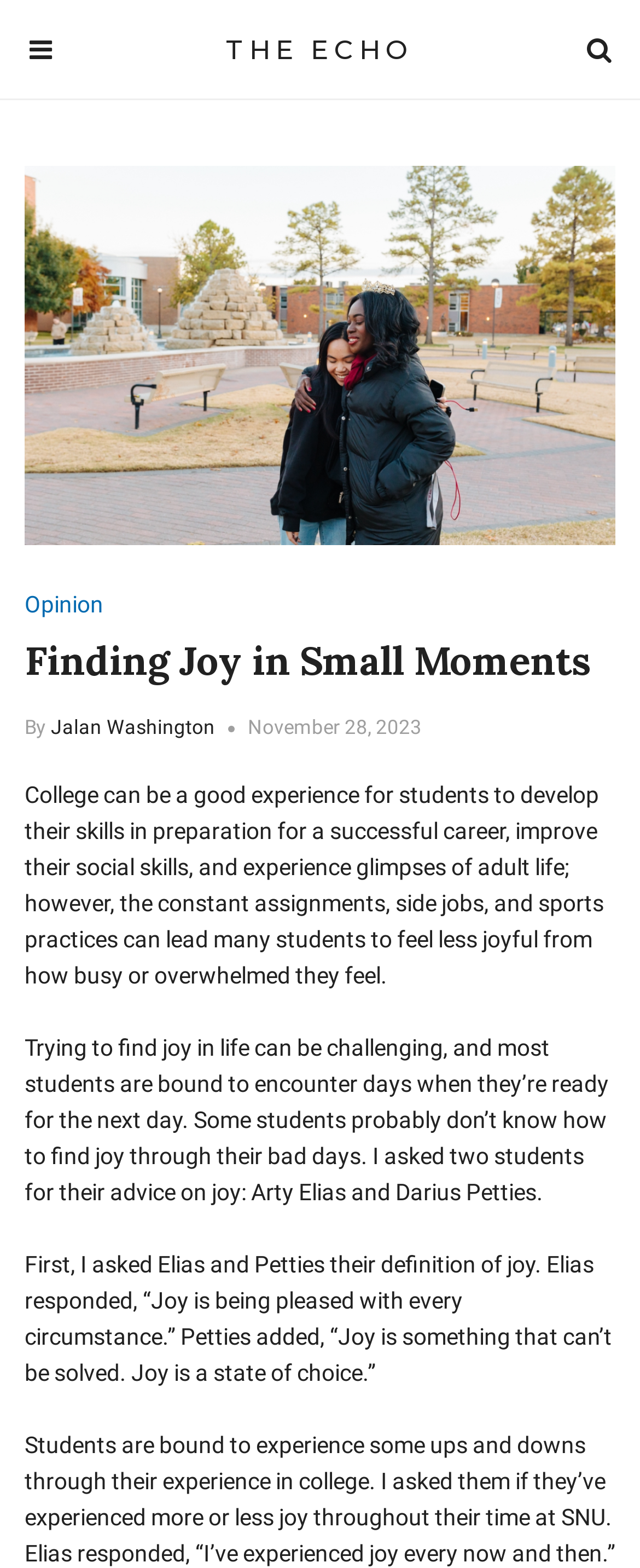How many images are present in the article?
Offer a detailed and exhaustive answer to the question.

There are four images present in the article, one at the top, and three smaller images in the middle of the article, which are credited to different photographers.